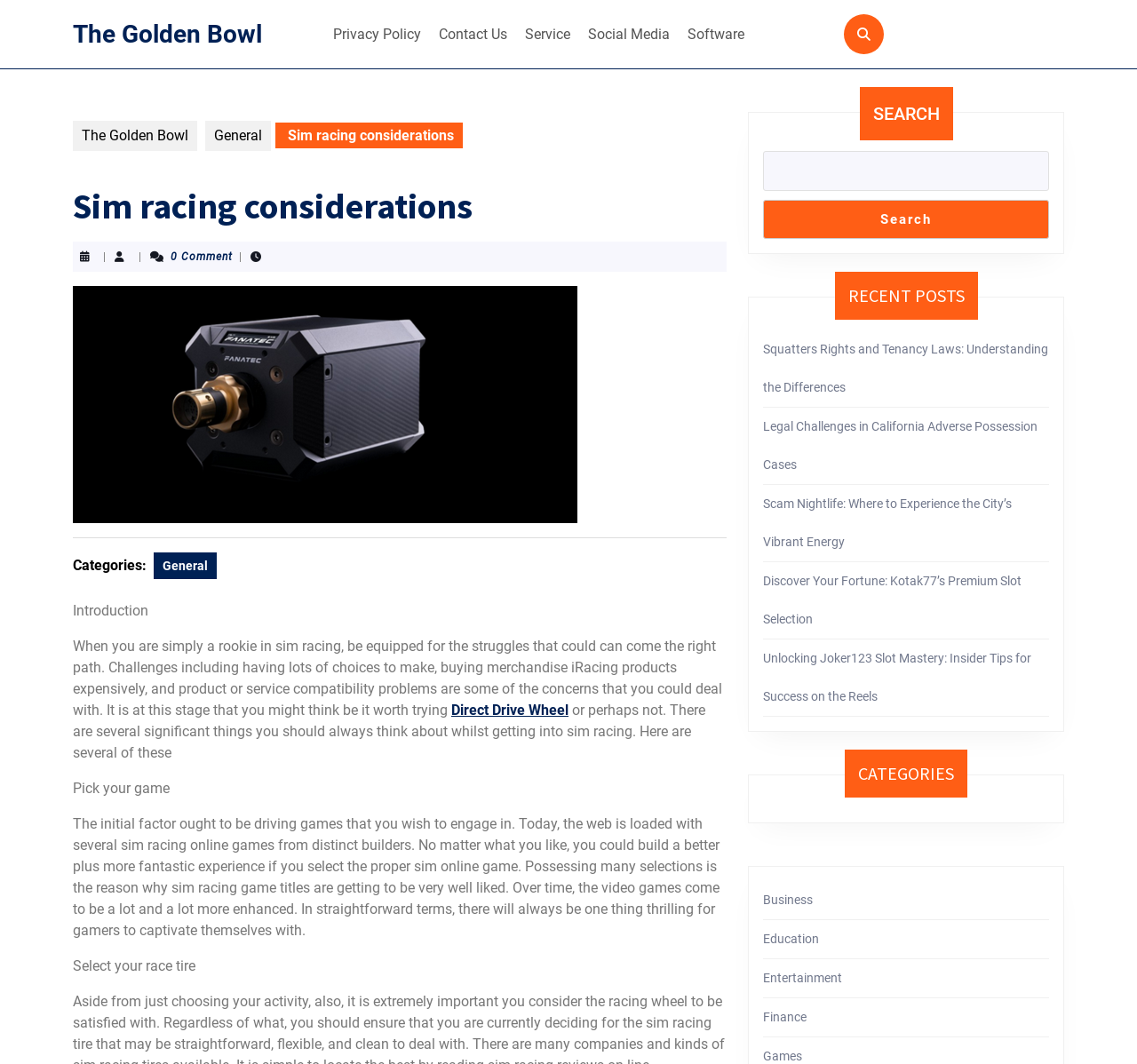What is the main topic of this webpage?
Answer the question with as much detail as possible.

The main topic of this webpage is 'Sim racing considerations' which is indicated by the heading 'Sim racing considerations' at the top of the page.